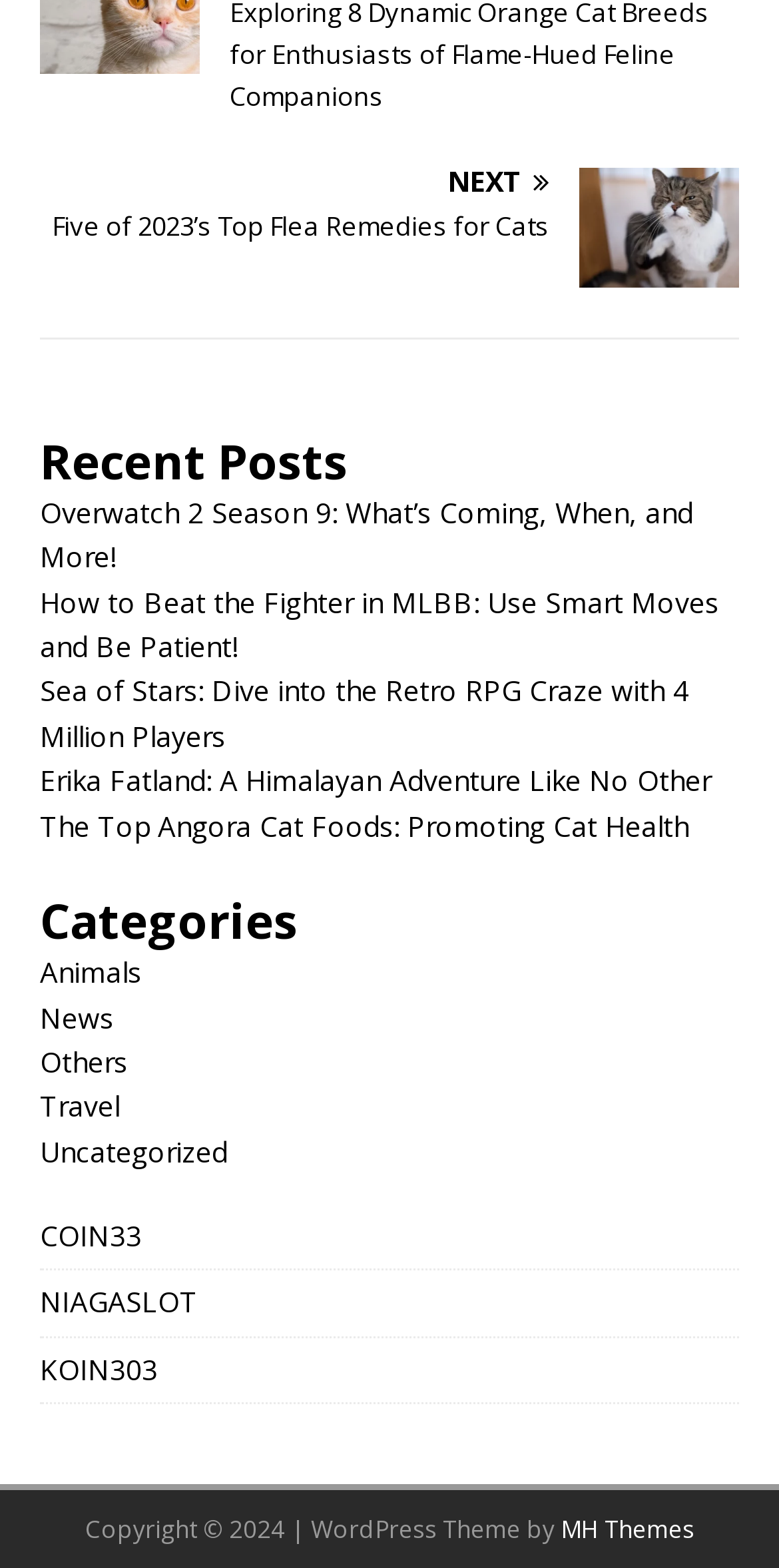What is the copyright year mentioned on the webpage?
Using the information from the image, provide a comprehensive answer to the question.

The webpage has a footer section that mentions 'Copyright © 2024', indicating that the copyright year mentioned on the webpage is 2024.